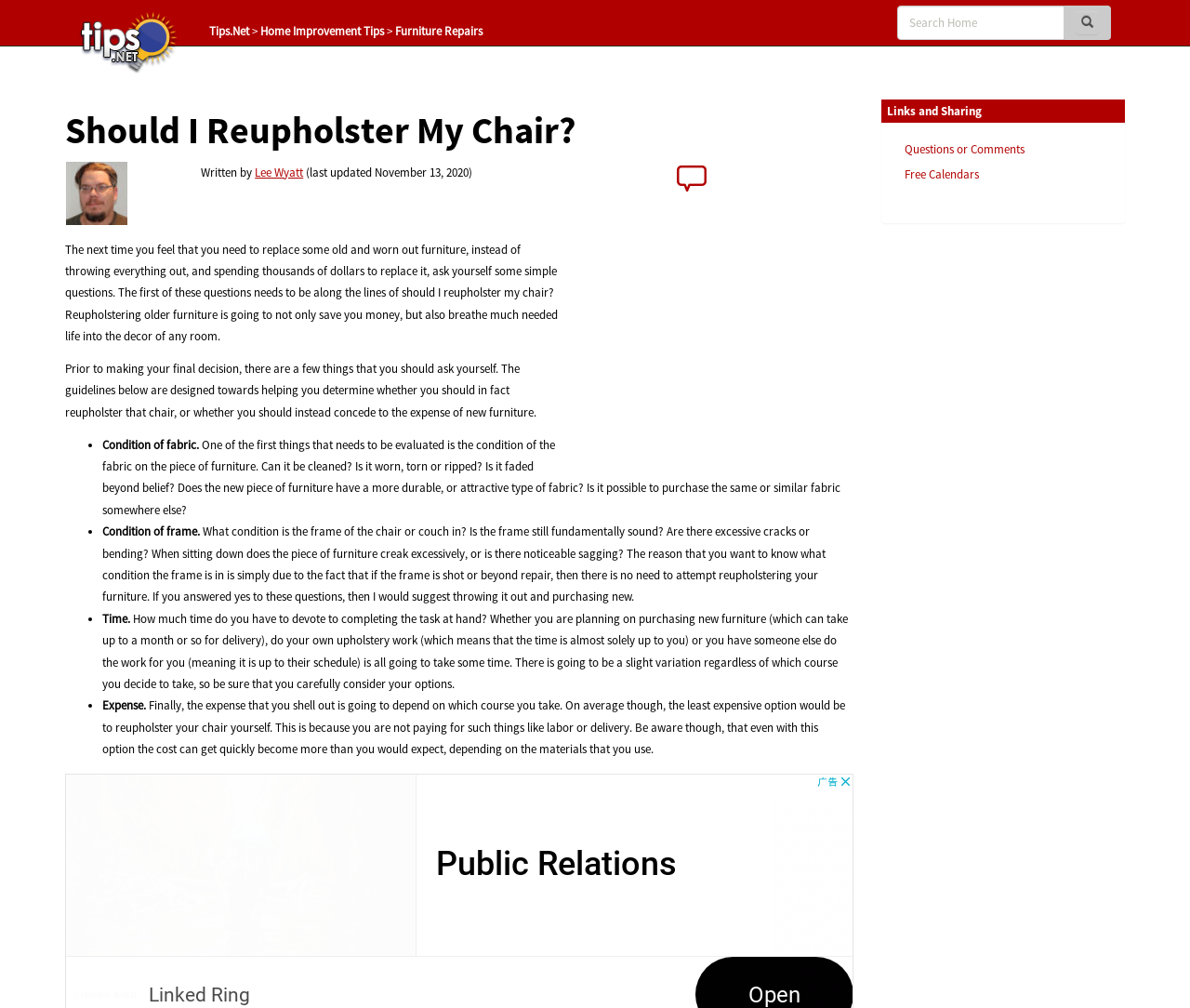Extract the bounding box coordinates for the described element: "Tips.Net". The coordinates should be represented as four float numbers between 0 and 1: [left, top, right, bottom].

[0.176, 0.023, 0.209, 0.039]